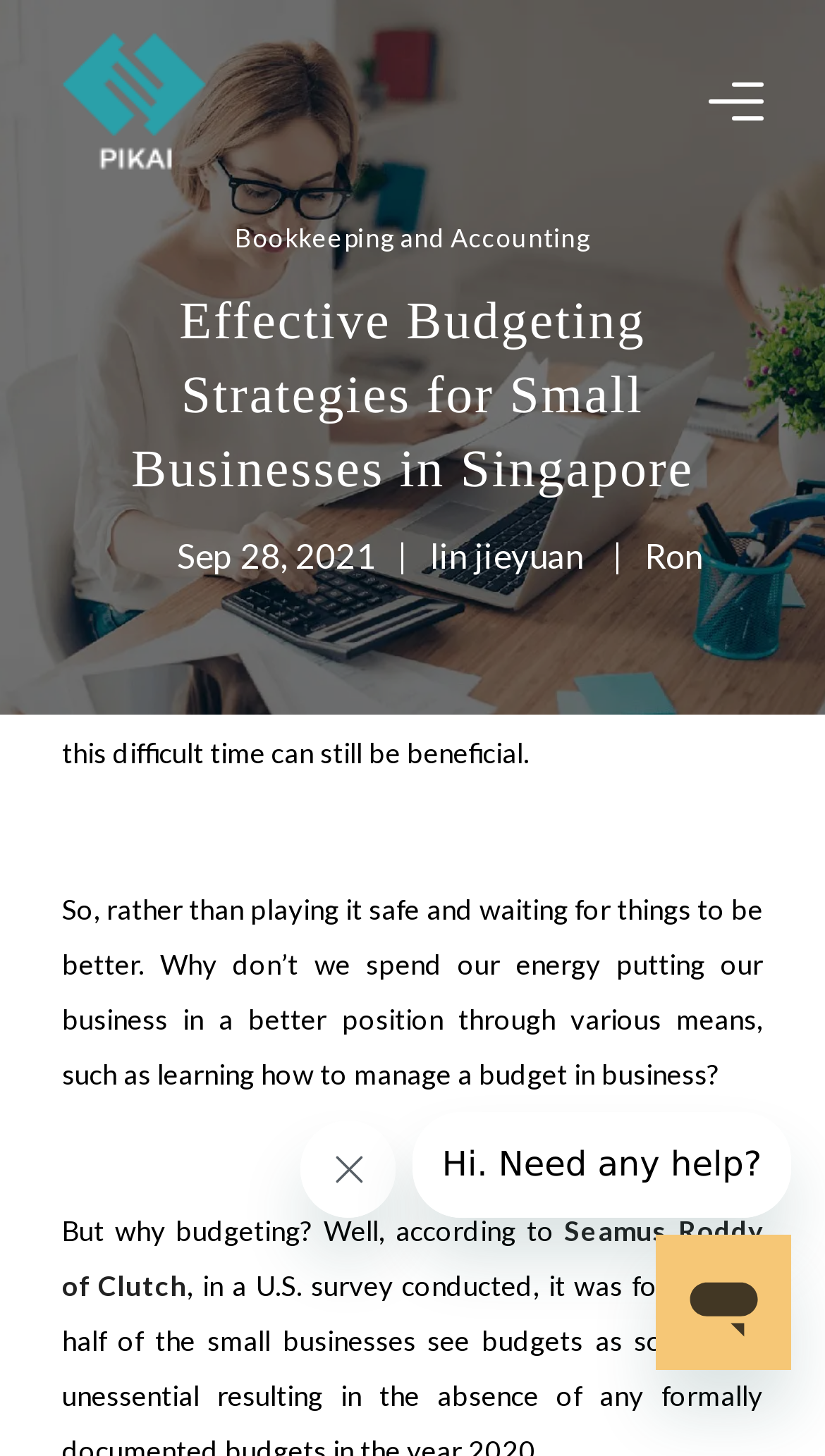Find the bounding box coordinates for the area you need to click to carry out the instruction: "Share on Facebook". The coordinates should be four float numbers between 0 and 1, indicated as [left, top, right, bottom].

[0.359, 0.421, 0.377, 0.446]